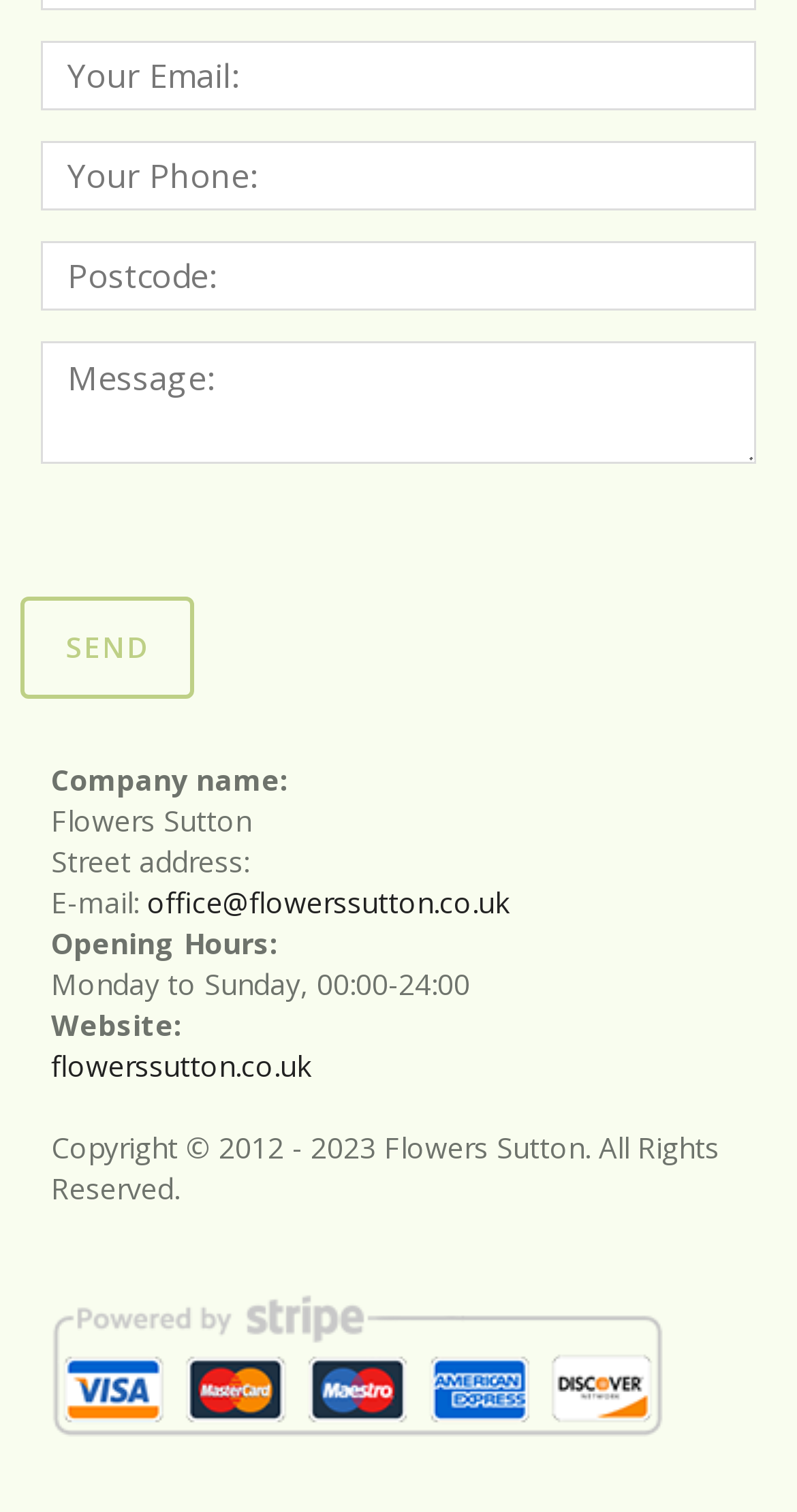Please provide a brief answer to the following inquiry using a single word or phrase:
What payment methods are accepted?

Visa, Mastercard, Maestro, American Express, Union Pay, PayPal